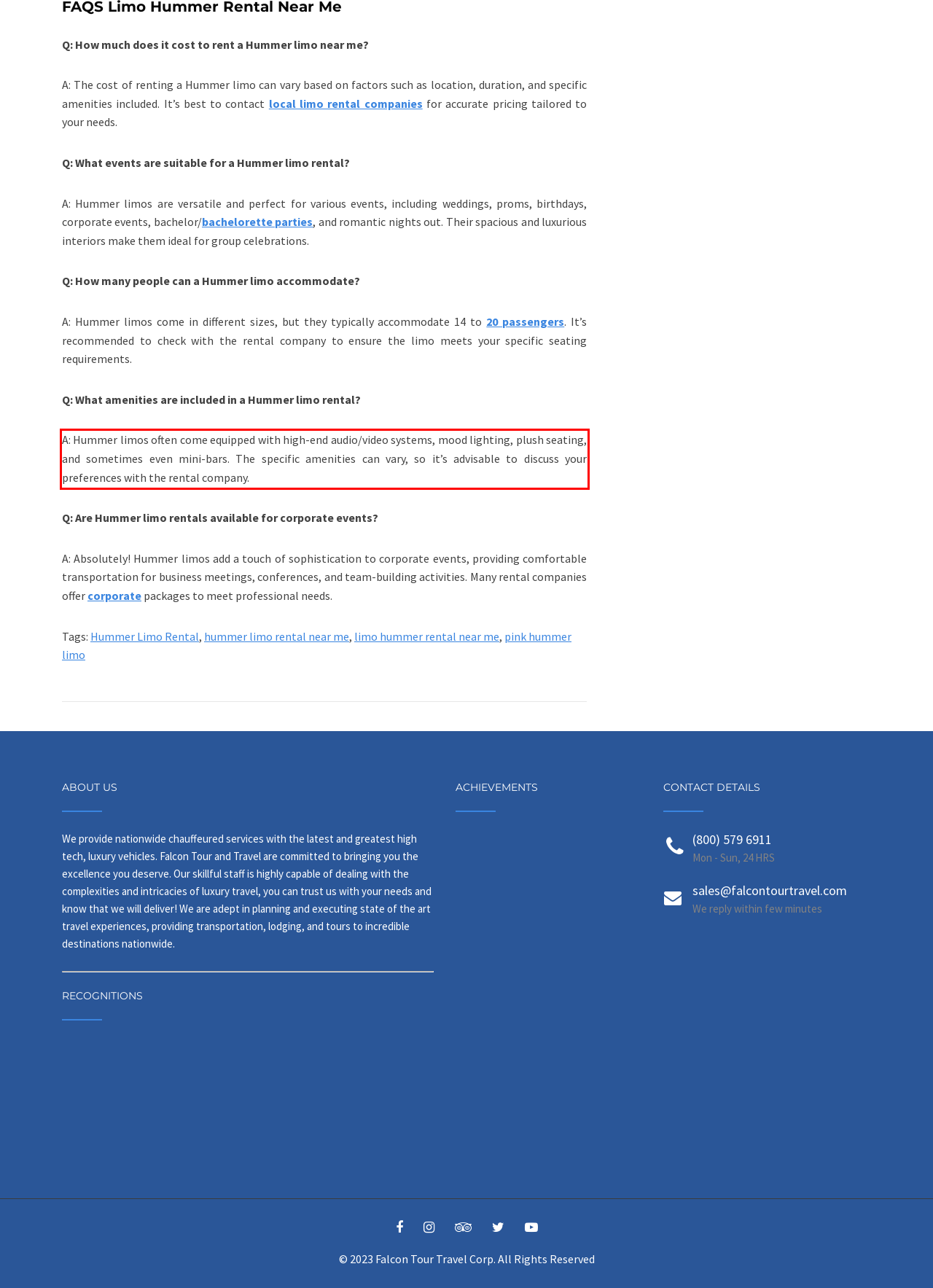Examine the webpage screenshot and use OCR to obtain the text inside the red bounding box.

A: Hummer limos often come equipped with high-end audio/video systems, mood lighting, plush seating, and sometimes even mini-bars. The specific amenities can vary, so it’s advisable to discuss your preferences with the rental company.